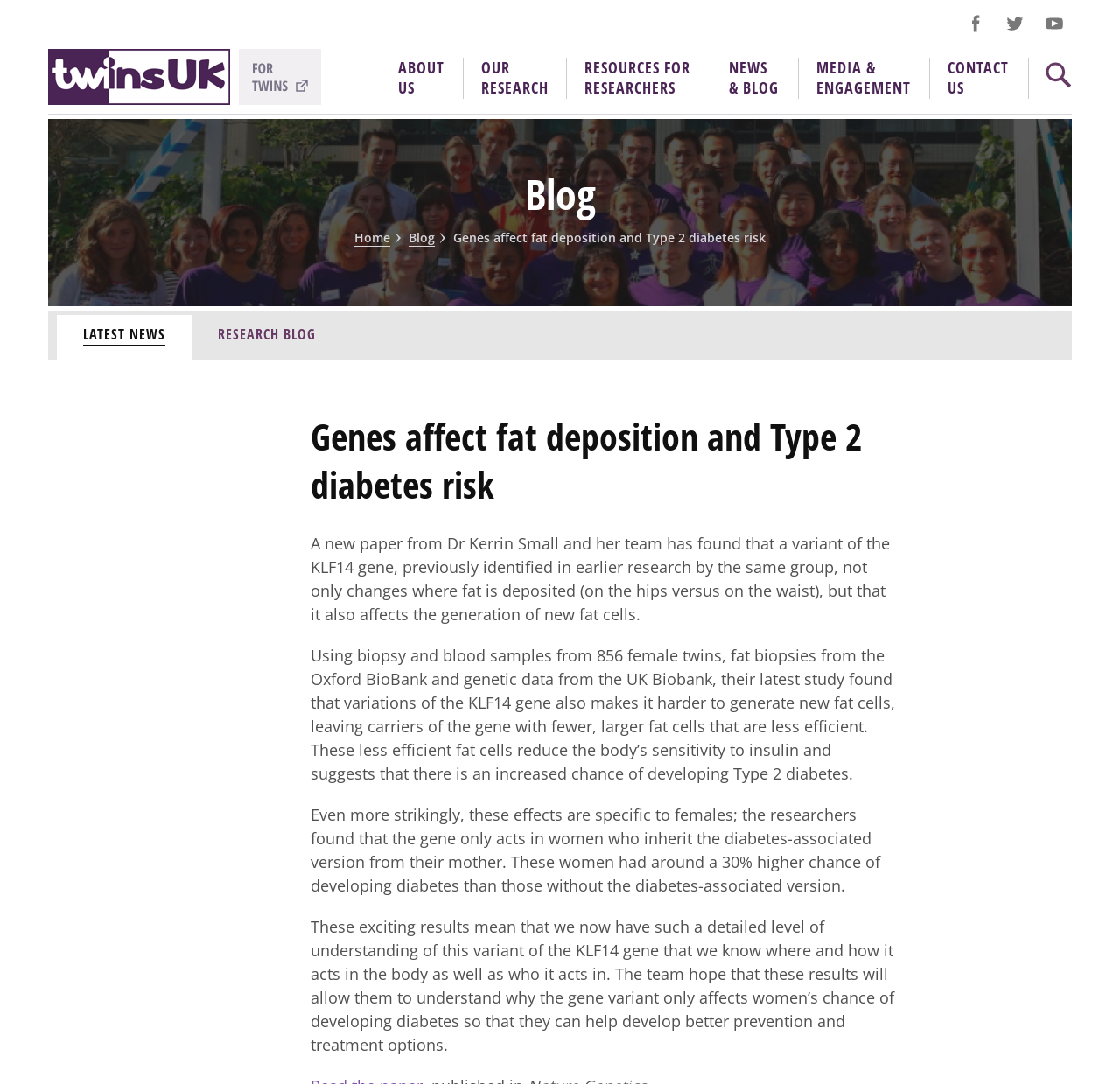Show the bounding box coordinates of the element that should be clicked to complete the task: "Click on the Home link".

[0.316, 0.211, 0.348, 0.227]